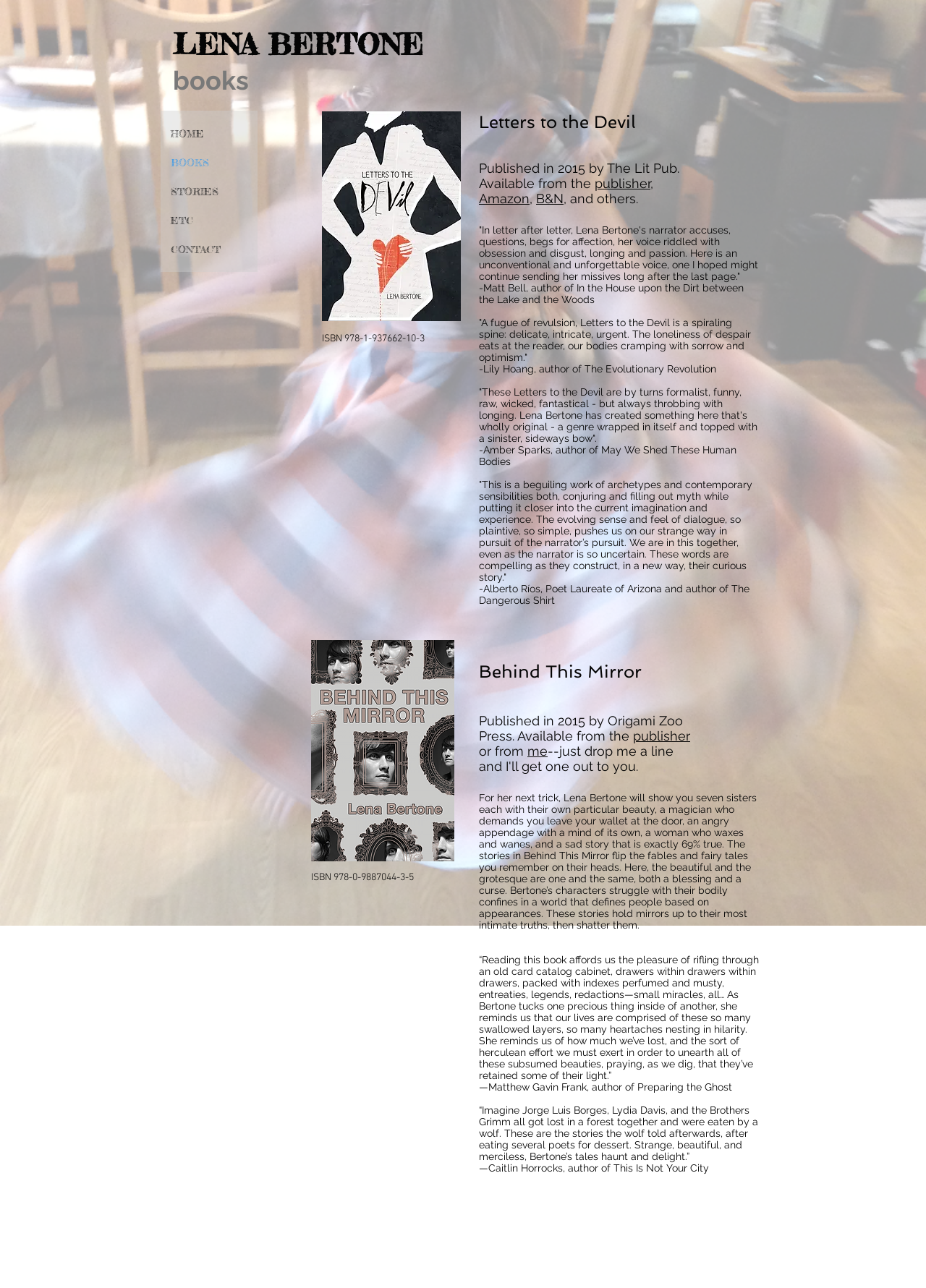Identify the bounding box coordinates for the element that needs to be clicked to fulfill this instruction: "Read '5 thoughts on “Google Dashboard”'". Provide the coordinates in the format of four float numbers between 0 and 1: [left, top, right, bottom].

None